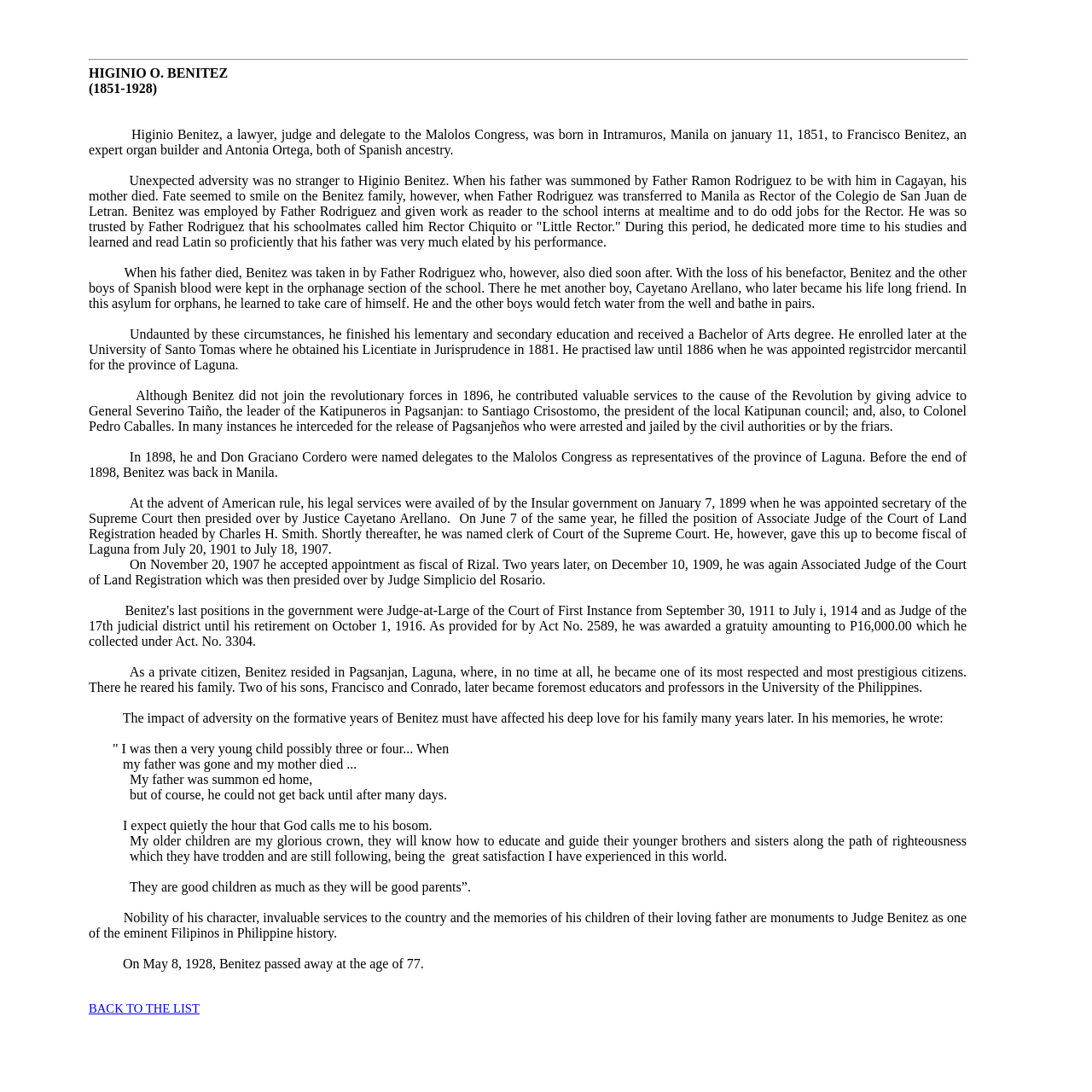Refer to the image and provide a thorough answer to this question:
What is Higinio Benitez's occupation?

According to the webpage, Higinio Benitez was a lawyer and judge, as mentioned in the text 'He practised law until 1886 when he was appointed registrcidor mercantil for the province of Laguna' and 'On June 7 of the same year, he filled the position of Associate Judge of the Court of Land Registration'.